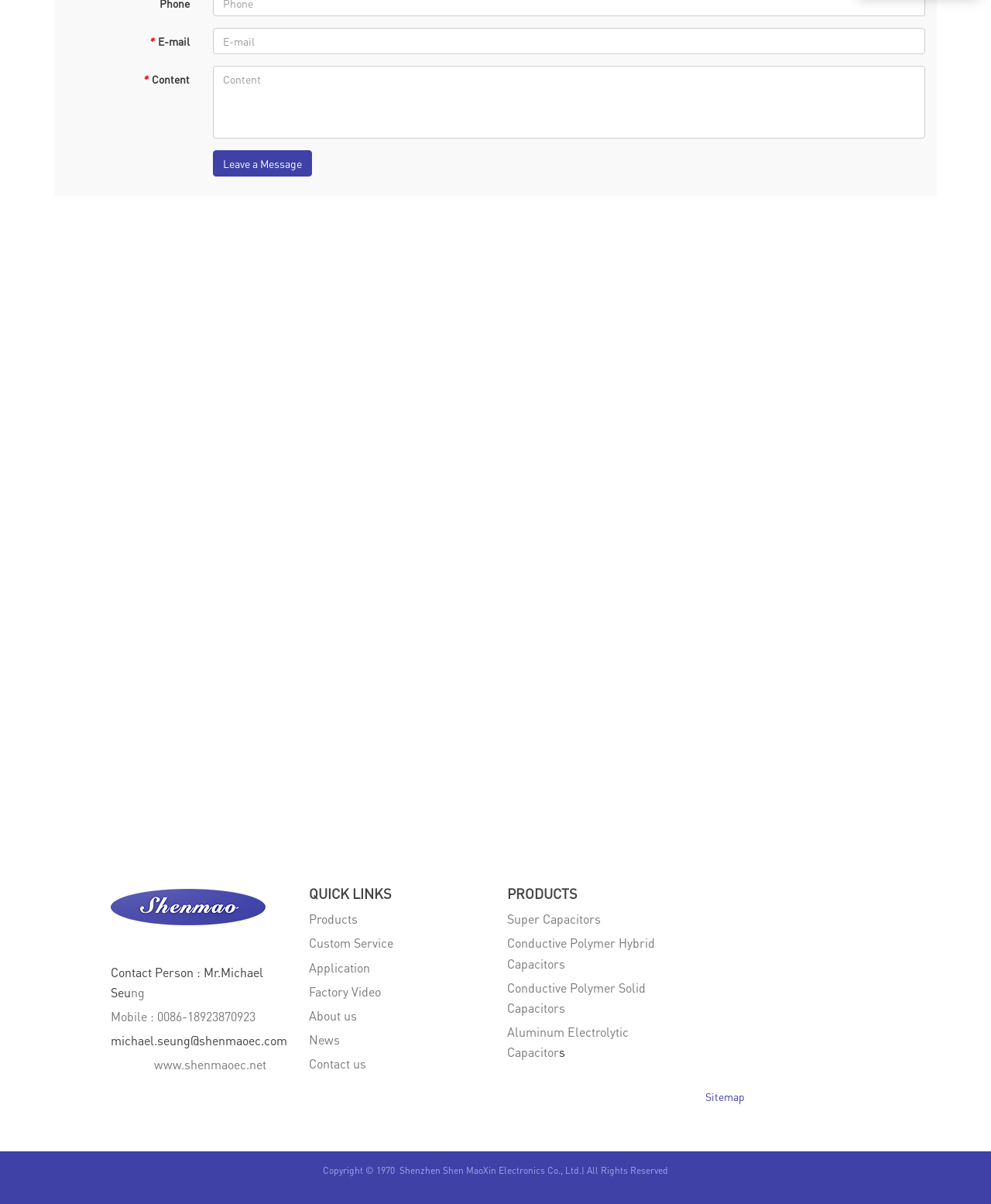What is the contact person's name?
Please provide a detailed and thorough answer to the question.

I found the contact person's name by looking at the link 'Contact Person : Mr.Michael Seu' located at the bottom of the webpage.